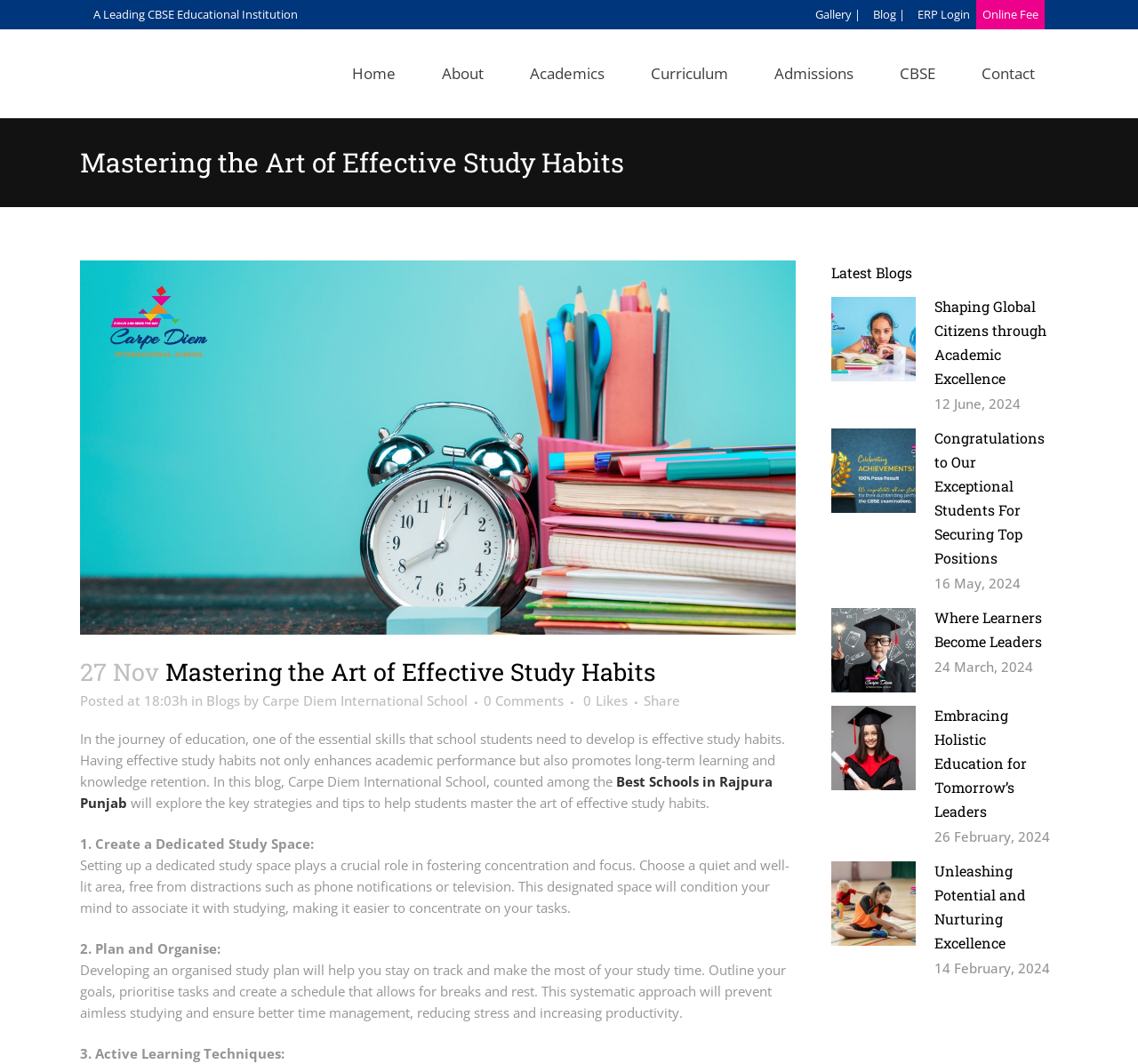What is the name of the educational institution?
Please give a detailed and elaborate answer to the question based on the image.

I found the answer by looking at the text 'Carpe Diem International School, counted among the Best Schools in Rajpura Punjab' which is a part of the webpage's content.